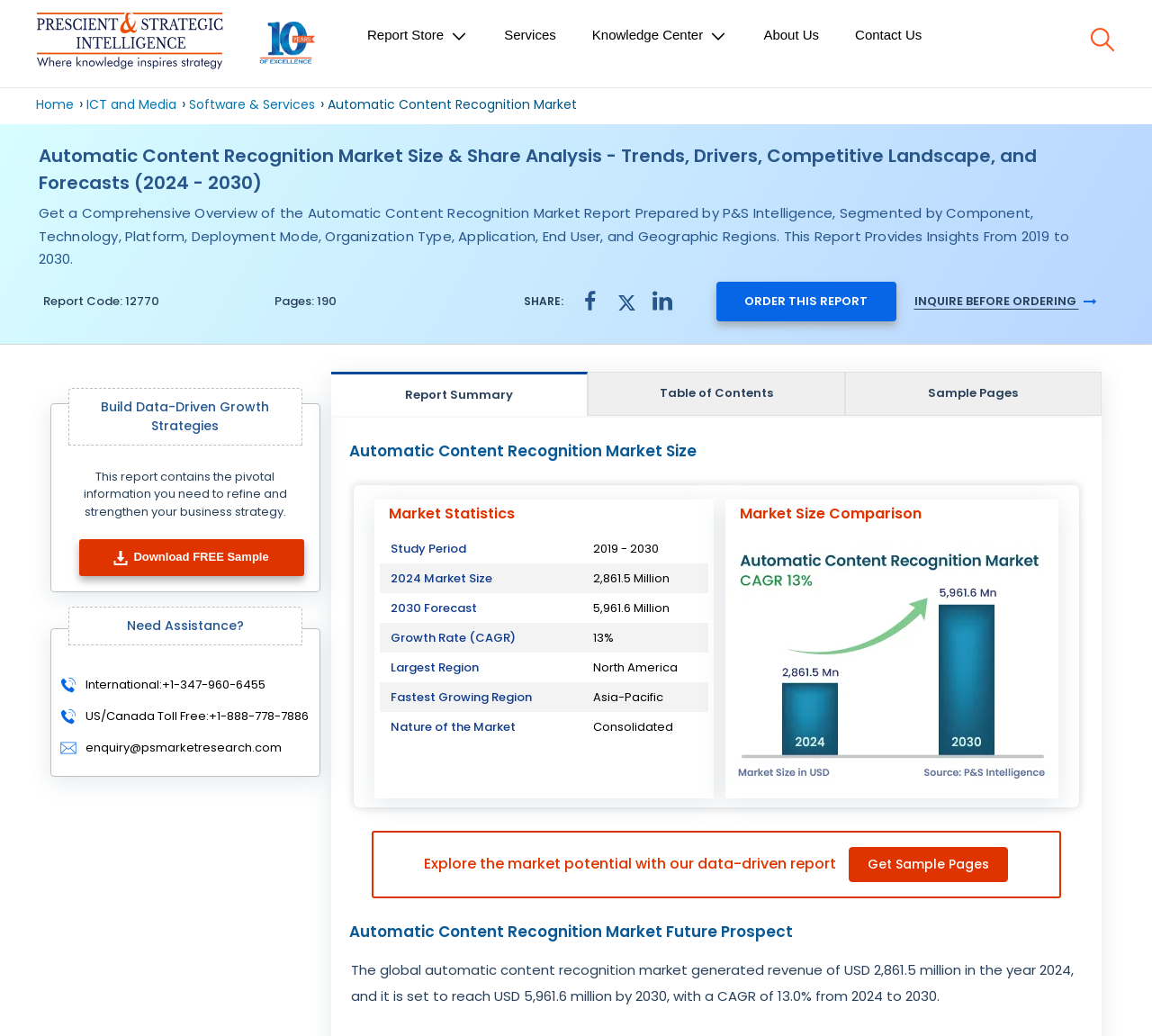What is the largest region for the automatic content recognition market?
Kindly offer a comprehensive and detailed response to the question.

The answer can be found in the 'Market Statistics' section, where it is stated that the largest region is North America.